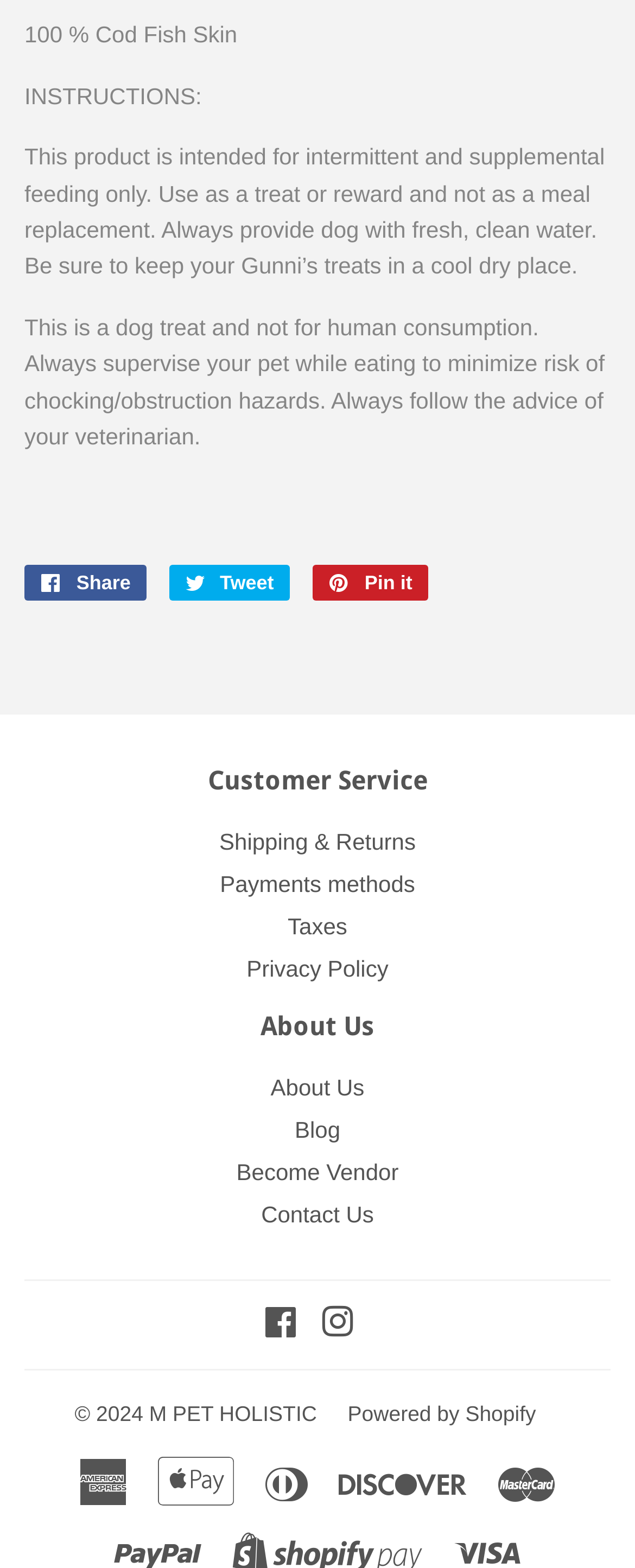Select the bounding box coordinates of the element I need to click to carry out the following instruction: "Contact Us".

[0.411, 0.766, 0.589, 0.783]